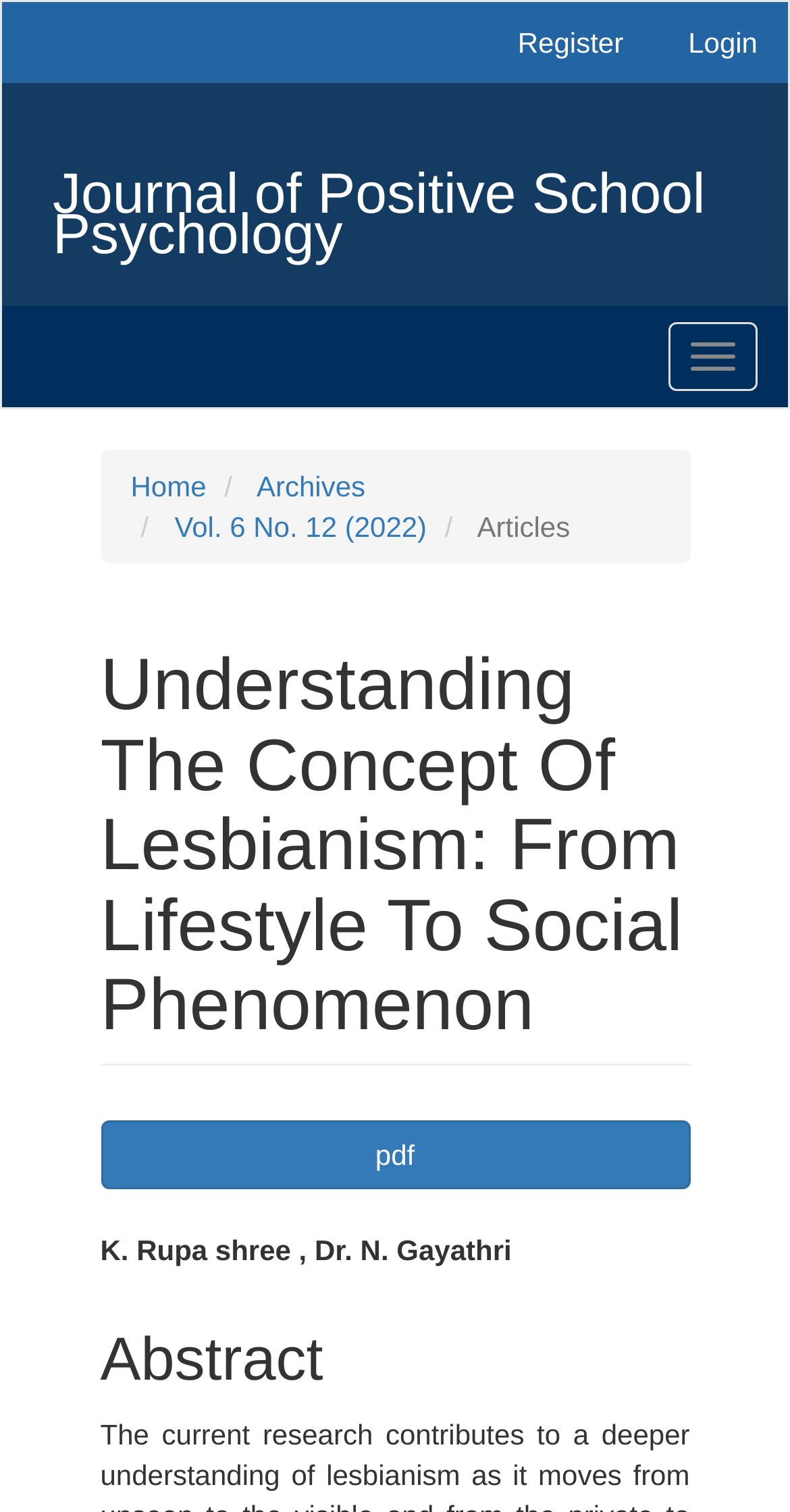Generate a comprehensive description of the webpage content.

The webpage is an article page from the Journal of Positive School Psychology, with a focus on the concept of lesbianism. At the top, there is a main navigation menu with three links: "Main Navigation", "Main Content", and "Sidebar". To the right of these links, there are two buttons: "Register" and "Login".

Below the navigation menu, there is a link to the journal's homepage, "Journal of Positive School Psychology", which spans almost the entire width of the page. Next to it, there is a toggle navigation button.

The main content of the page is divided into two sections. On the left, there is a navigation menu with links to "Home", "Archives", "Vol. 6 No. 12 (2022)", and "Articles". Below this menu, there is a header with the title of the article, "Understanding The Concept Of Lesbianism: From Lifestyle To Social Phenomenon".

On the right side of the page, there is an article sidebar with a heading and a button to download the article in PDF format. Below the sidebar, there is the main article content, which includes the authors' names, "K. Rupa shree, Dr. N. Gayathri", and an abstract section.